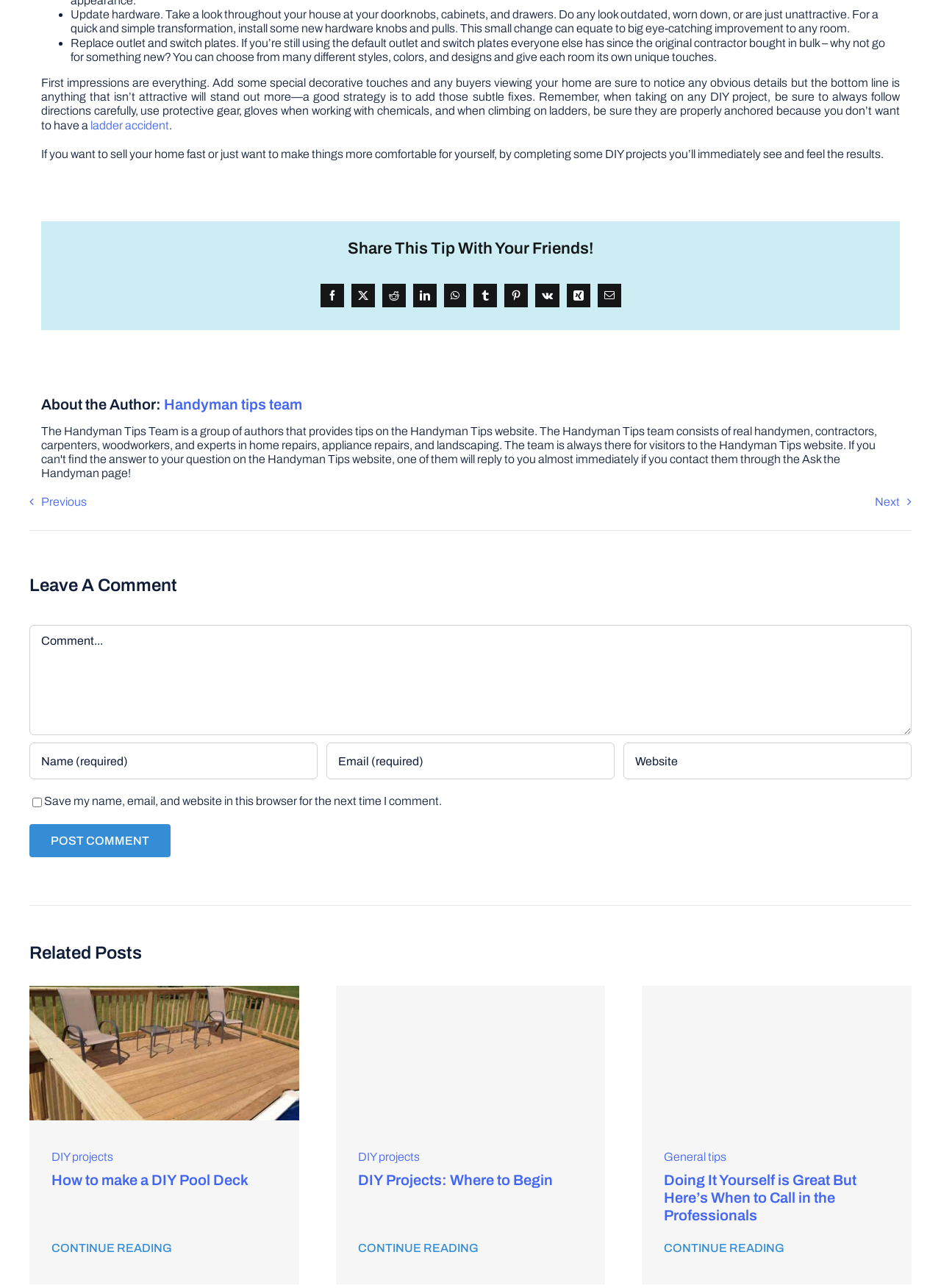What is the required information to leave a comment?
Give a comprehensive and detailed explanation for the question.

To leave a comment, users are required to provide their name, email, and the comment itself, as indicated by the required fields in the comment form.